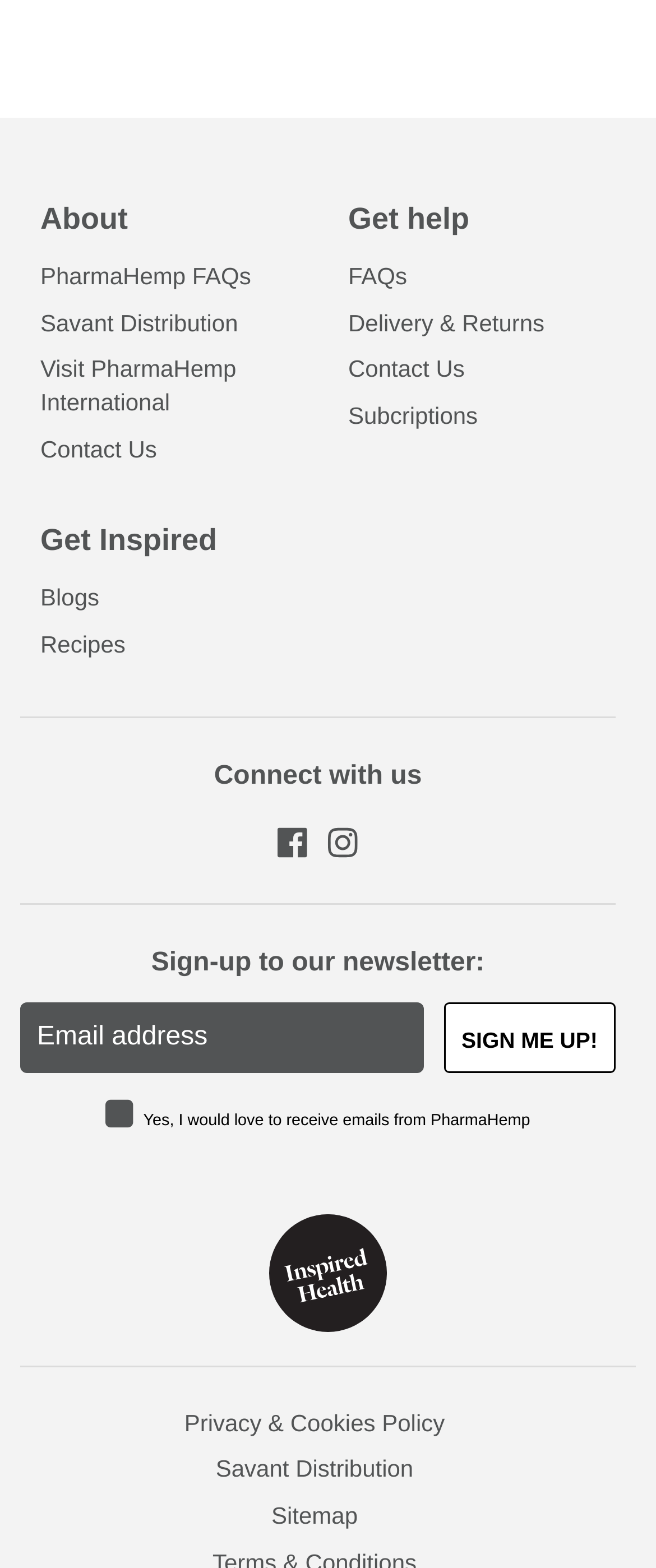Determine the bounding box for the UI element as described: "crochet pattern". The coordinates should be represented as four float numbers between 0 and 1, formatted as [left, top, right, bottom].

None